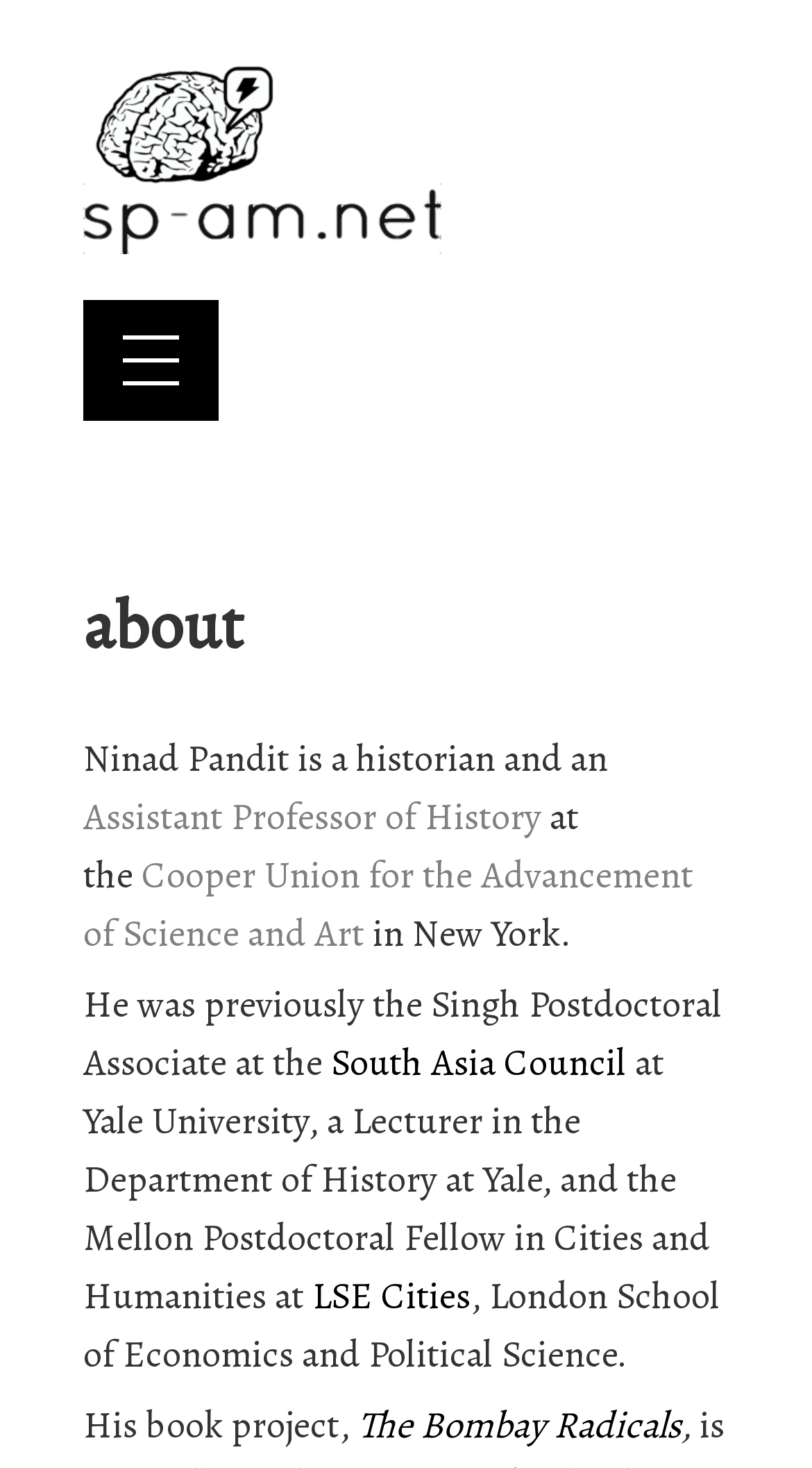What is the name of the organization where Ninad Pandit was a Mellon Postdoctoral Fellow?
Please respond to the question with as much detail as possible.

According to the webpage, Ninad Pandit was a Mellon Postdoctoral Fellow in Cities and Humanities at LSE Cities, which is part of the London School of Economics and Political Science.